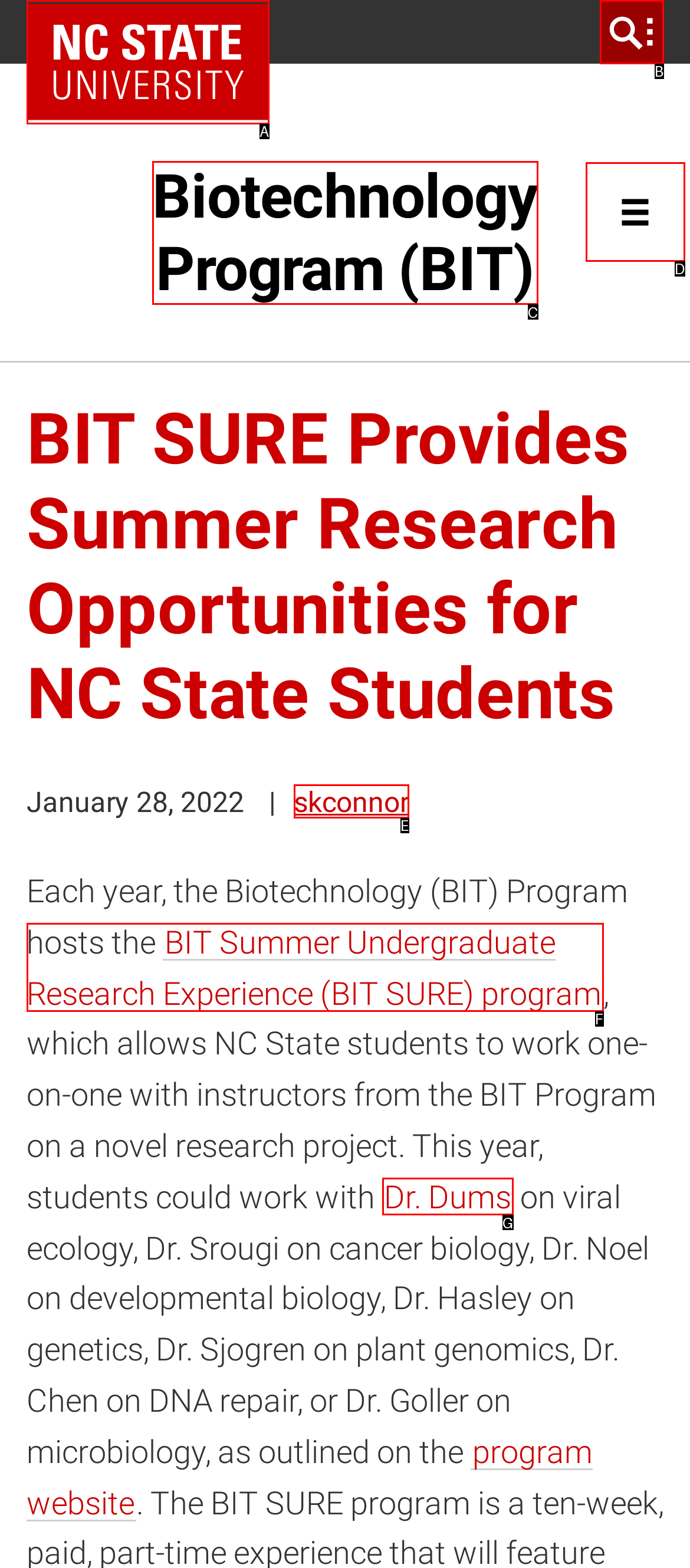Tell me which option best matches the description: skconnor
Answer with the option's letter from the given choices directly.

E